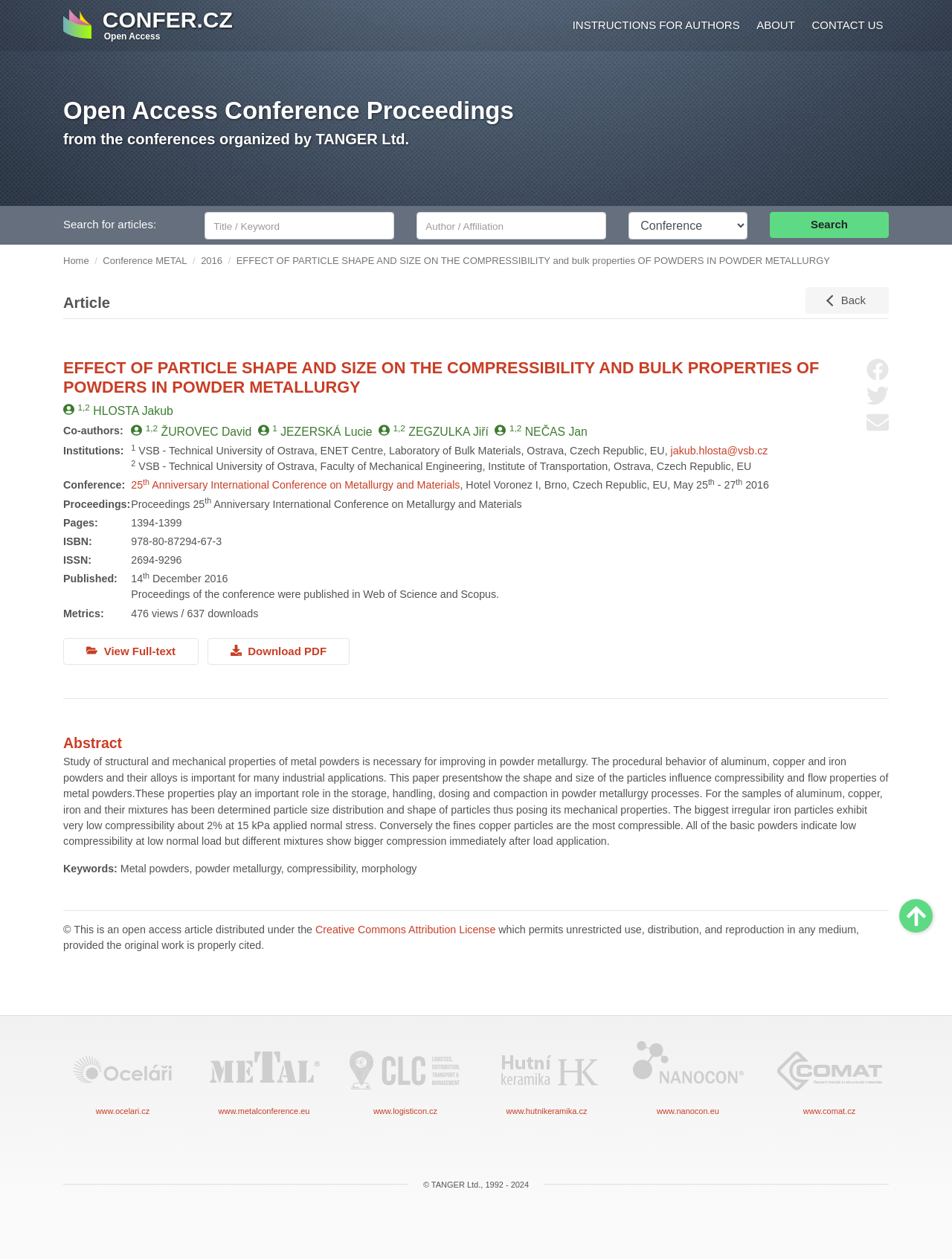Please reply to the following question with a single word or a short phrase:
What is the page range of the proceedings?

1394-1399